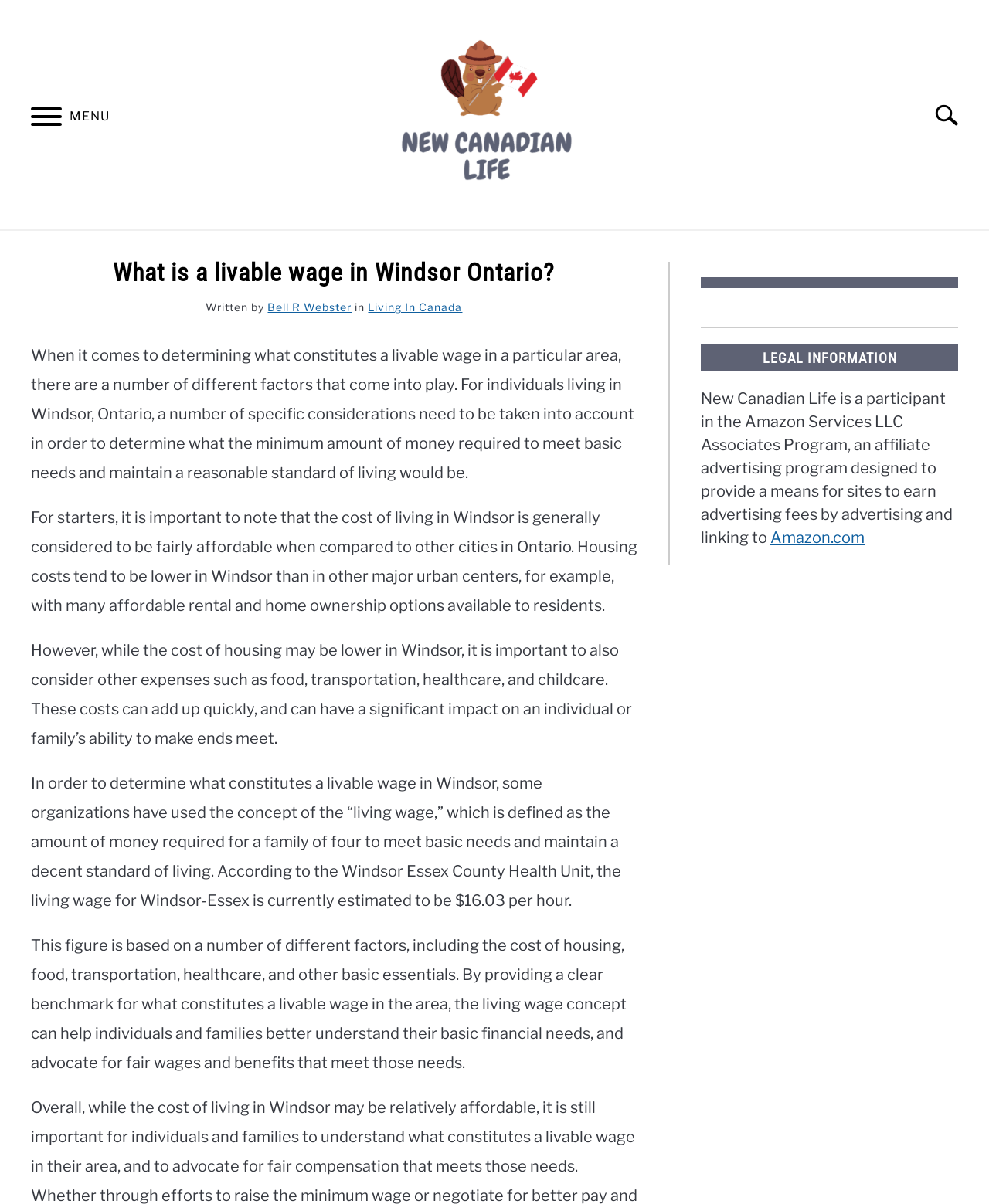Please provide the bounding box coordinates for the element that needs to be clicked to perform the instruction: "Find your NOC for free". The coordinates must consist of four float numbers between 0 and 1, formatted as [left, top, right, bottom].

[0.005, 0.204, 0.185, 0.234]